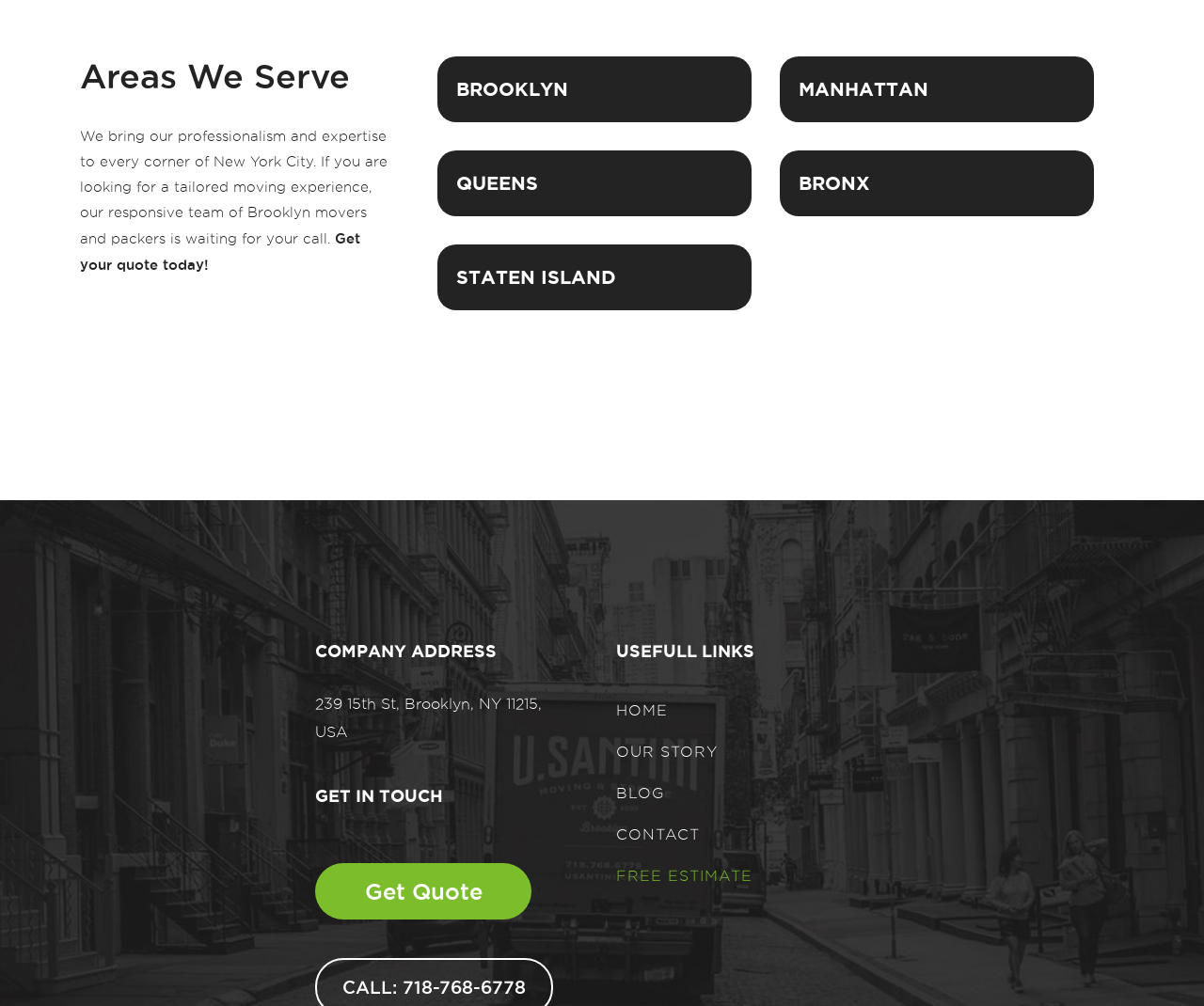What is the purpose of the 'Get your quote today!' text?
Look at the image and construct a detailed response to the question.

The webpage has a text 'Get your quote today!' which is likely intended to encourage users to click on the 'Get Quote' link and get a quote from the moving company.